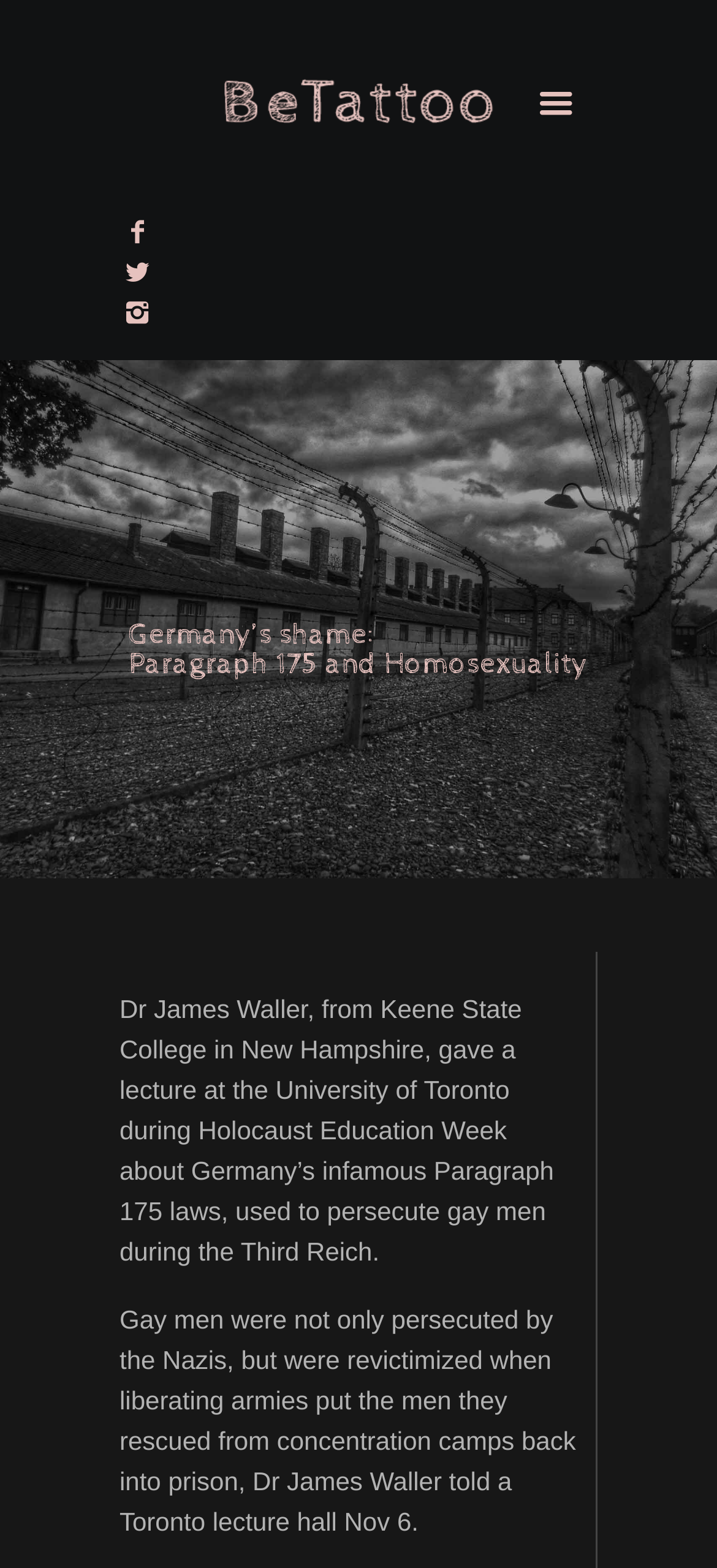What happened to gay men after liberation?
Based on the screenshot, give a detailed explanation to answer the question.

The text states that gay men were not only persecuted by the Nazis but were also revictimized when liberating armies put the men they rescued from concentration camps back into prison. This indicates that after liberation, gay men were put back into prison.